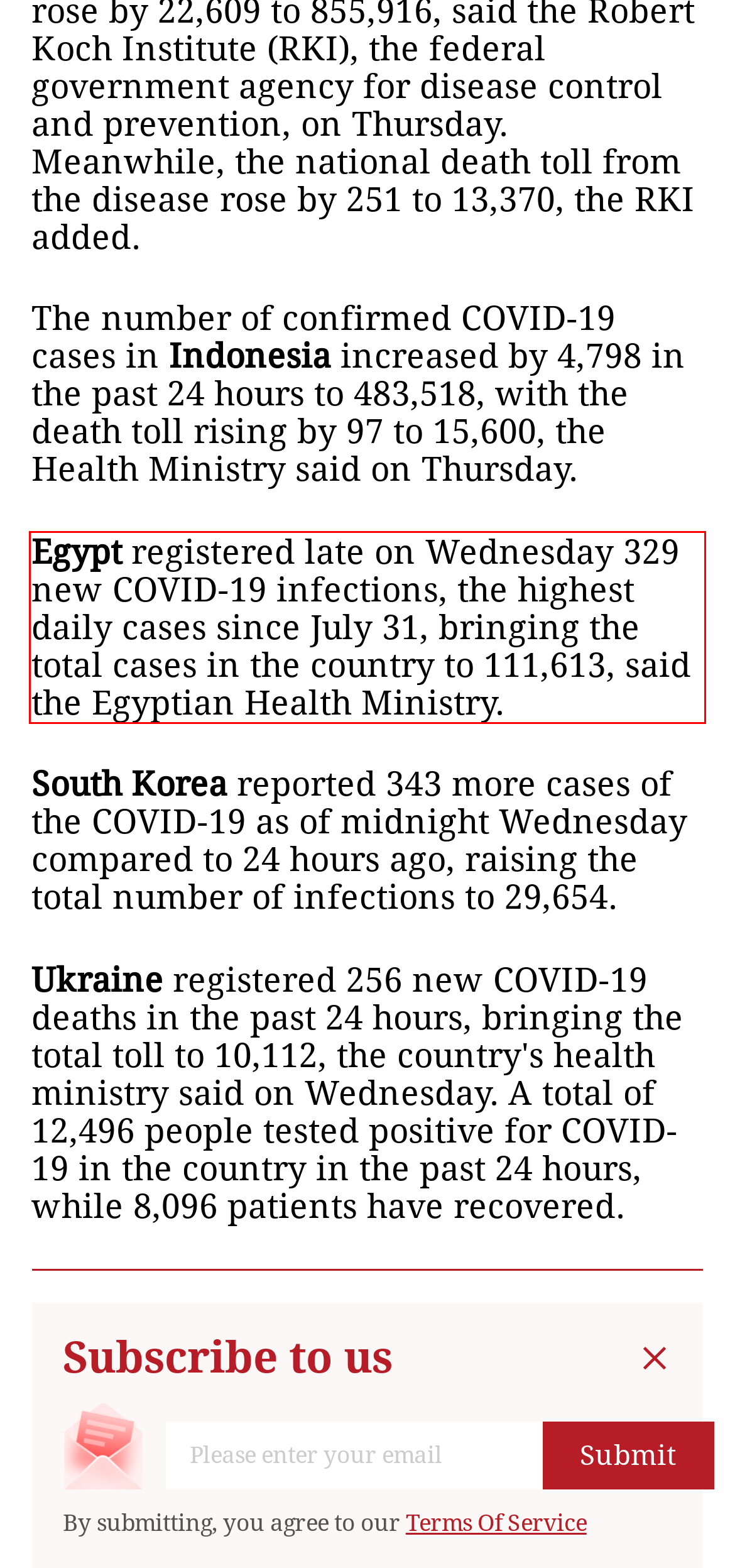View the screenshot of the webpage and identify the UI element surrounded by a red bounding box. Extract the text contained within this red bounding box.

Egypt registered late on Wednesday 329 new COVID-19 infections, the highest daily cases since July 31, bringing the total cases in the country to 111,613, said the Egyptian Health Ministry.